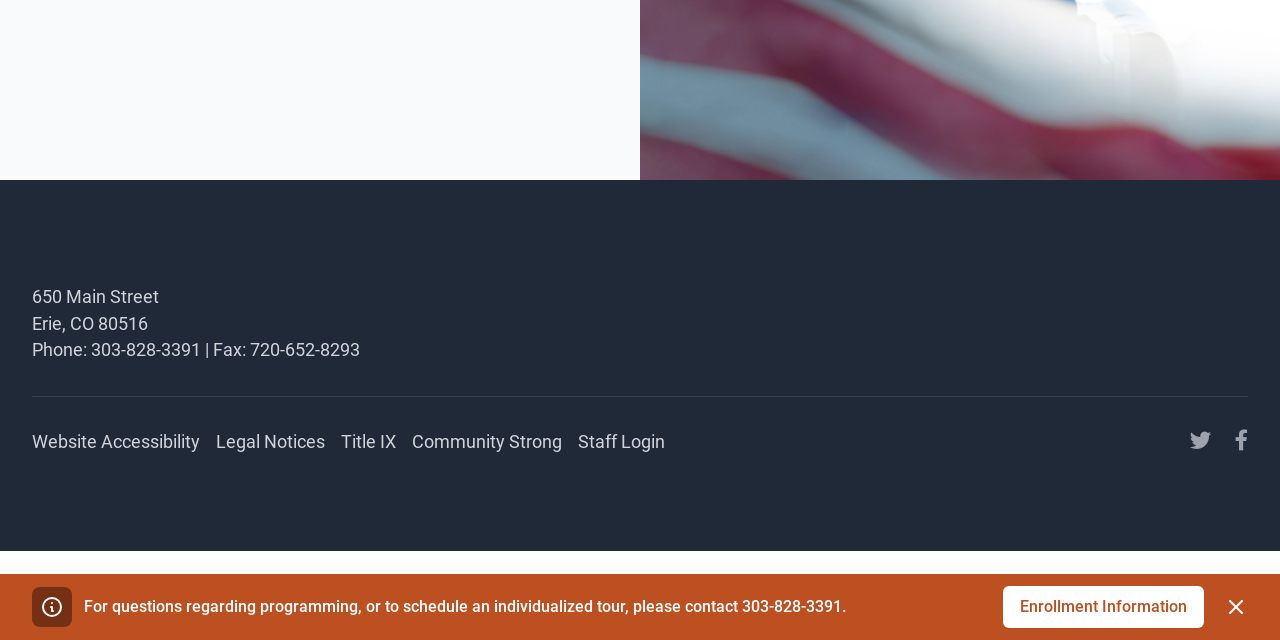Please specify the bounding box coordinates in the format (top-left x, top-left y, bottom-right x, bottom-right y), with all values as floating point numbers between 0 and 1. Identify the bounding box of the UI element described by: Facebook

[0.93, 0.671, 0.946, 0.709]